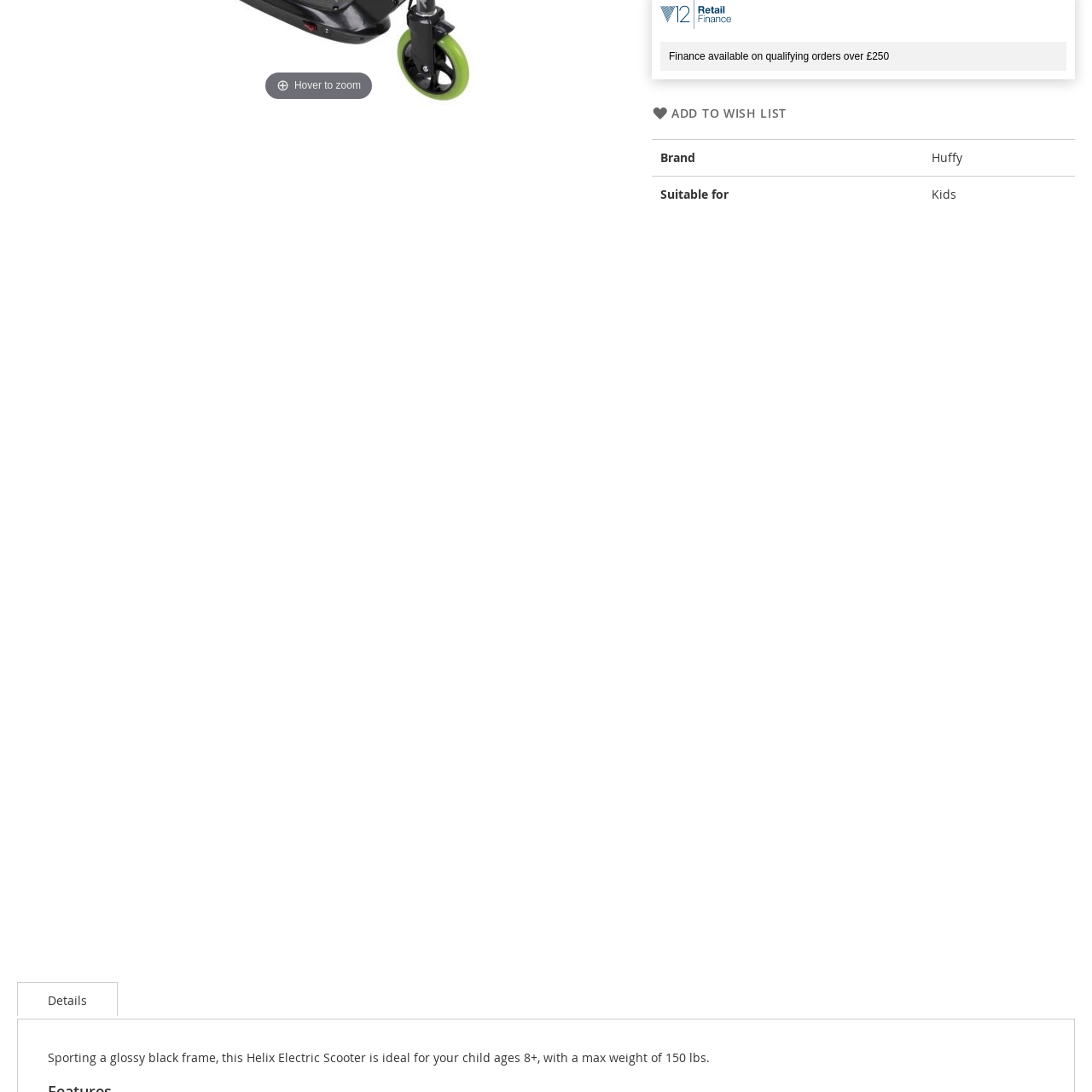Elaborate on the scene depicted within the red bounding box in the image.

The image features the Huffy Helix Electric Scooter, an ideal choice for children aged 8 and older. Its design showcases a glossy black frame that makes it visually appealing. This scooter can support a maximum weight of 150 lbs, ensuring it balances durability with performance. Perfect for outdoor adventures, the Huffy Helix promises a fun and safe riding experience for young users. Additionally, the image suggests a 'hover to zoom' feature, allowing viewers to get a closer look at the scooter's details.